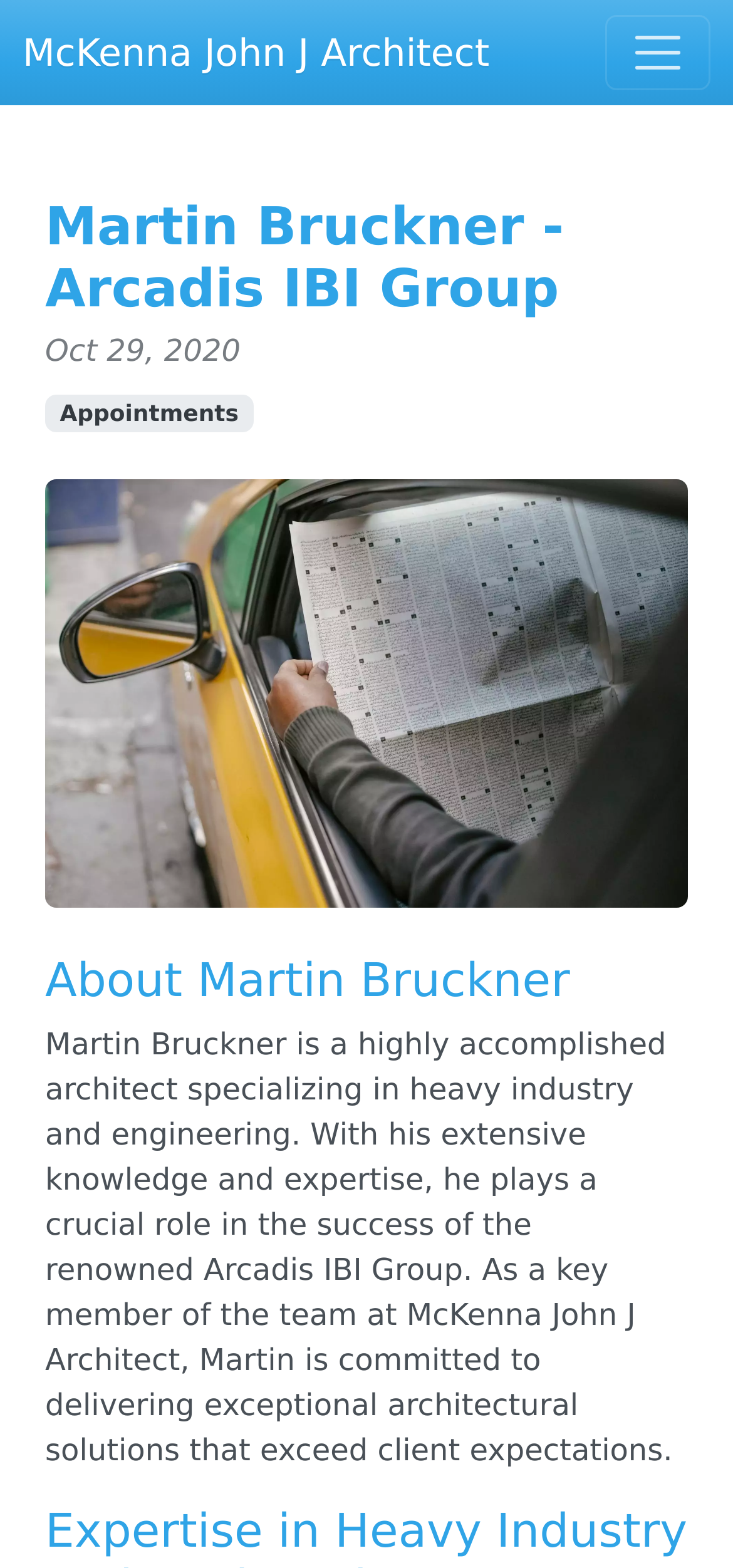What is the main heading displayed on the webpage? Please provide the text.

Martin Bruckner - Arcadis IBI Group